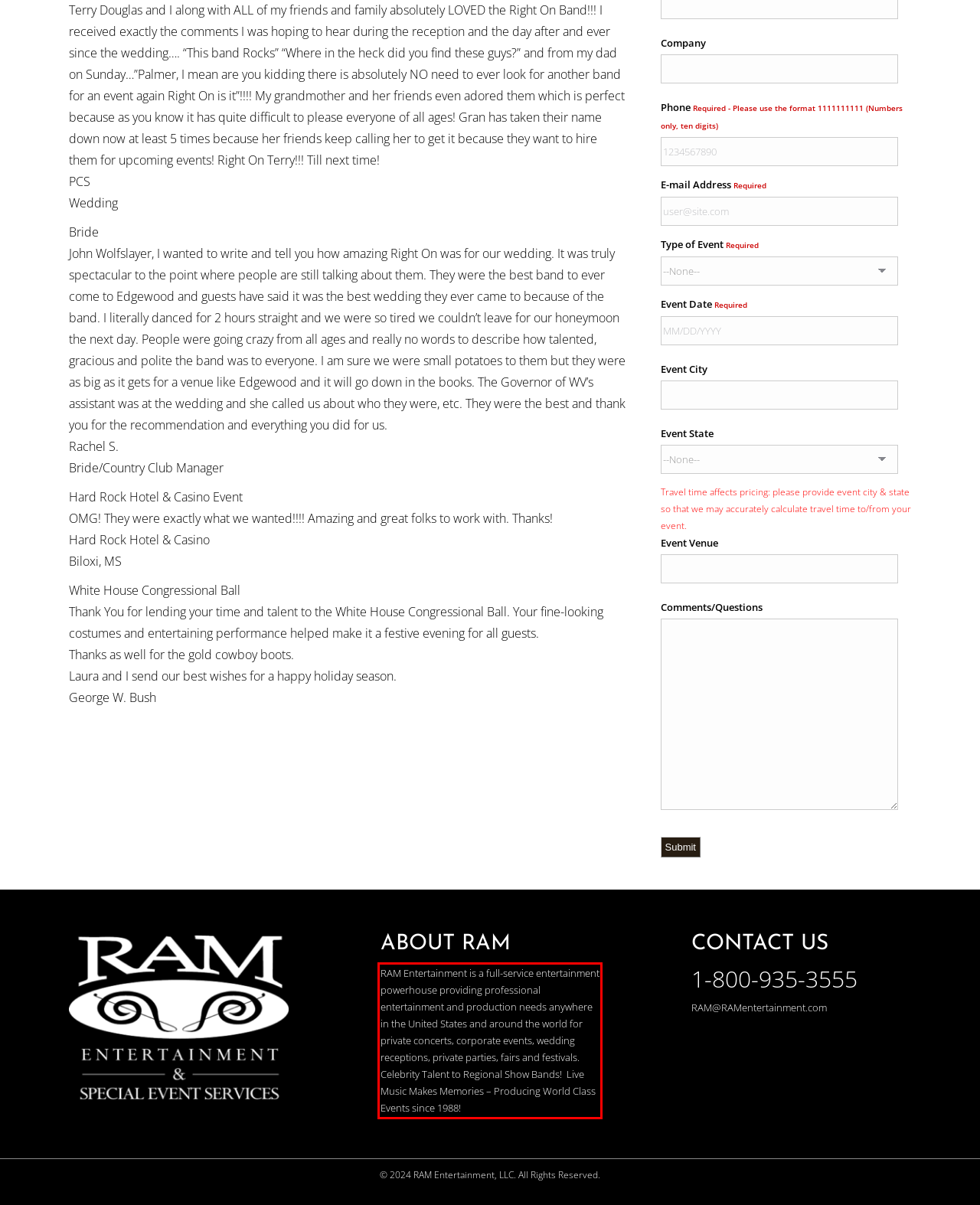Using the provided screenshot of a webpage, recognize the text inside the red rectangle bounding box by performing OCR.

RAM Entertainment is a full-service entertainment powerhouse providing professional entertainment and production needs anywhere in the United States and around the world for private concerts, corporate events, wedding receptions, private parties, fairs and festivals. Celebrity Talent to Regional Show Bands! Live Music Makes Memories – Producing World Class Events since 1988!